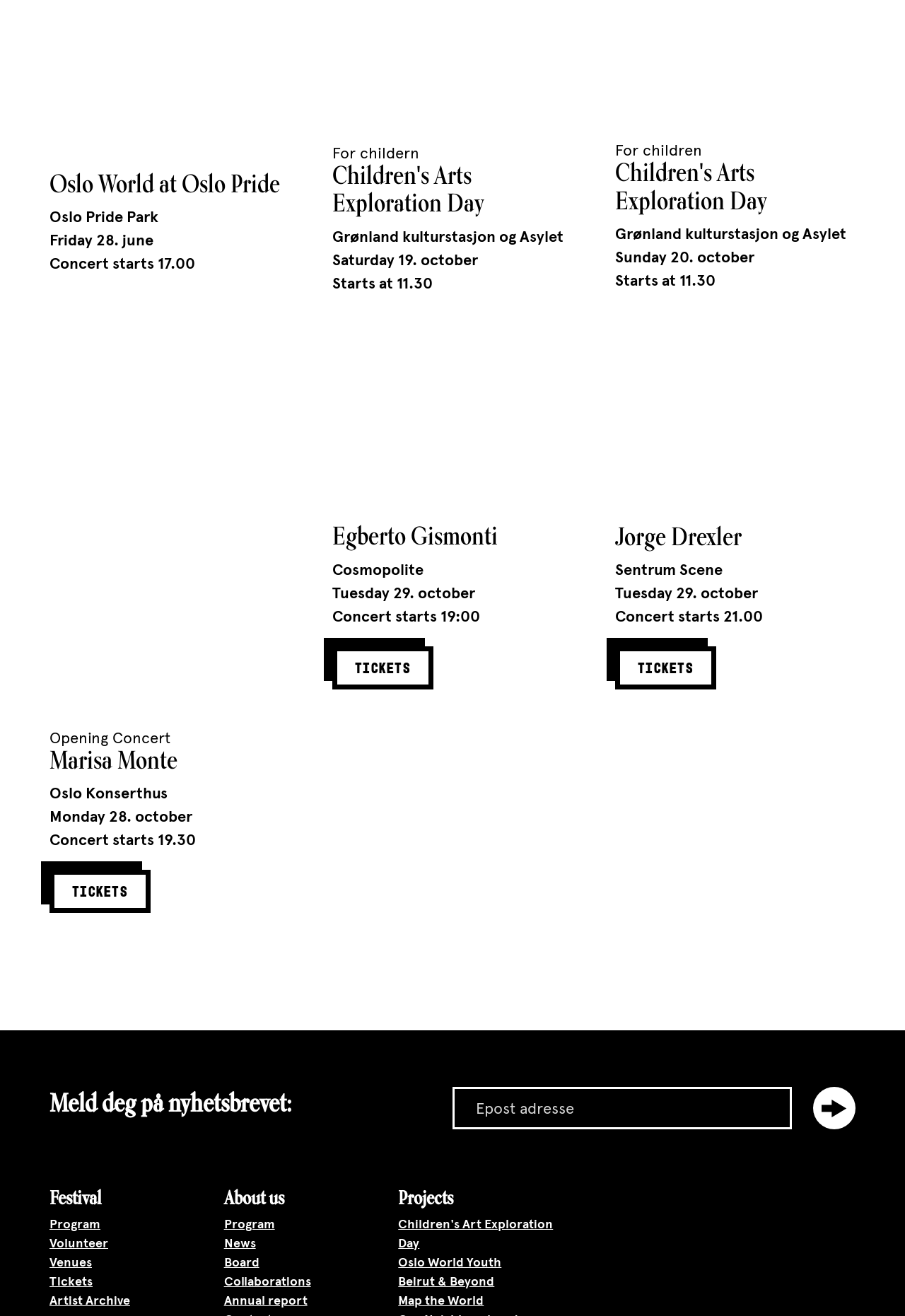Given the element description: "name="search" placeholder="[ enter search ]"", predict the bounding box coordinates of this UI element. The coordinates must be four float numbers between 0 and 1, given as [left, top, right, bottom].

None